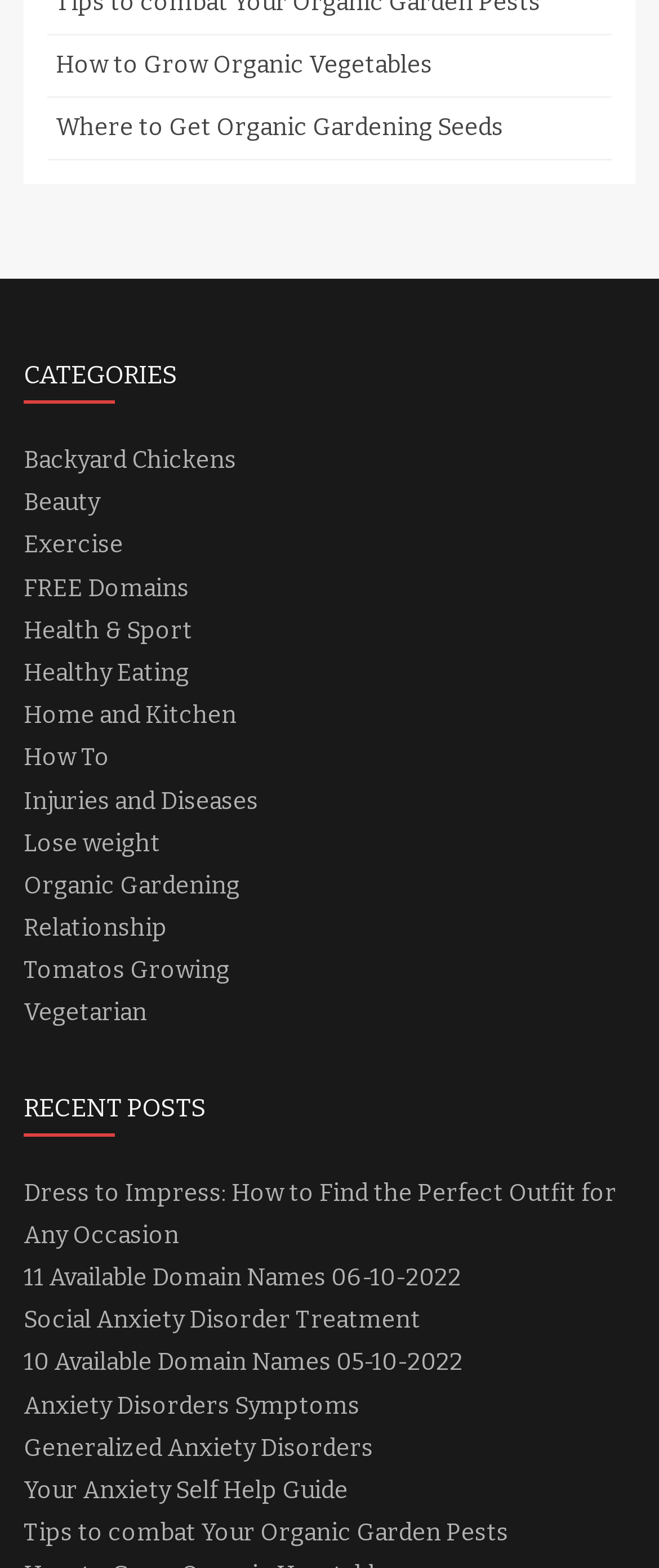Identify the bounding box coordinates of the clickable region to carry out the given instruction: "View the 'CATEGORIES' section".

[0.036, 0.223, 0.964, 0.257]